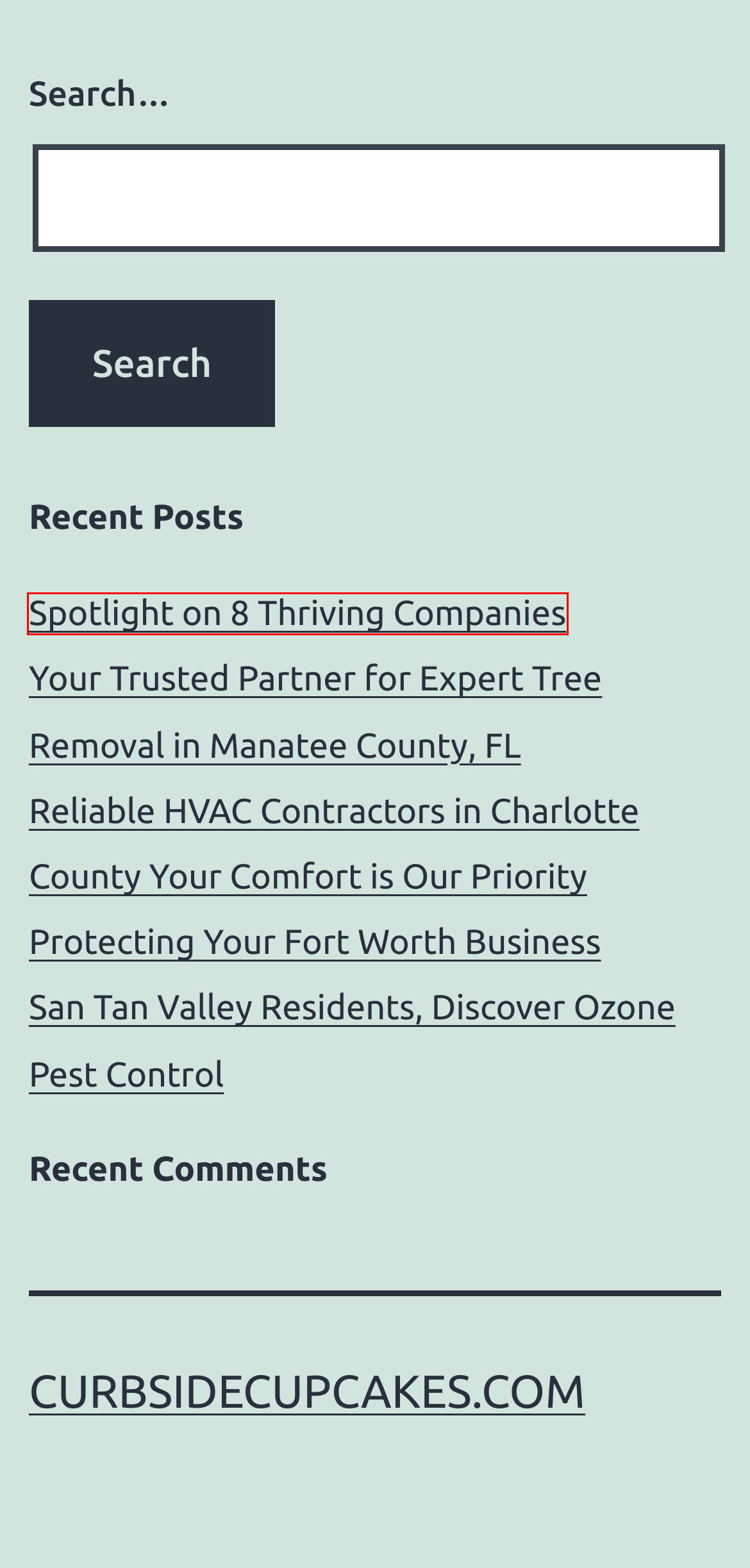You have a screenshot showing a webpage with a red bounding box highlighting an element. Choose the webpage description that best fits the new webpage after clicking the highlighted element. The descriptions are:
A. Website Suspended
B. Your Trusted Partner for Expert Tree Removal in Manatee County, FL – curbsidecupcakes.com
C. Long Island Cesspool Service | Septic Tank Services on Long Island
D. Protecting Your Fort Worth Business – curbsidecupcakes.com
E. San Tan Valley Residents, Discover Ozone Pest Control – curbsidecupcakes.com
F. curbsidecupcakes.com
G. Reliable HVAC Contractors in Charlotte County Your Comfort is Our Priority – curbsidecupcakes.com
H. Spotlight on 8 Thriving Companies – curbsidecupcakes.com

H